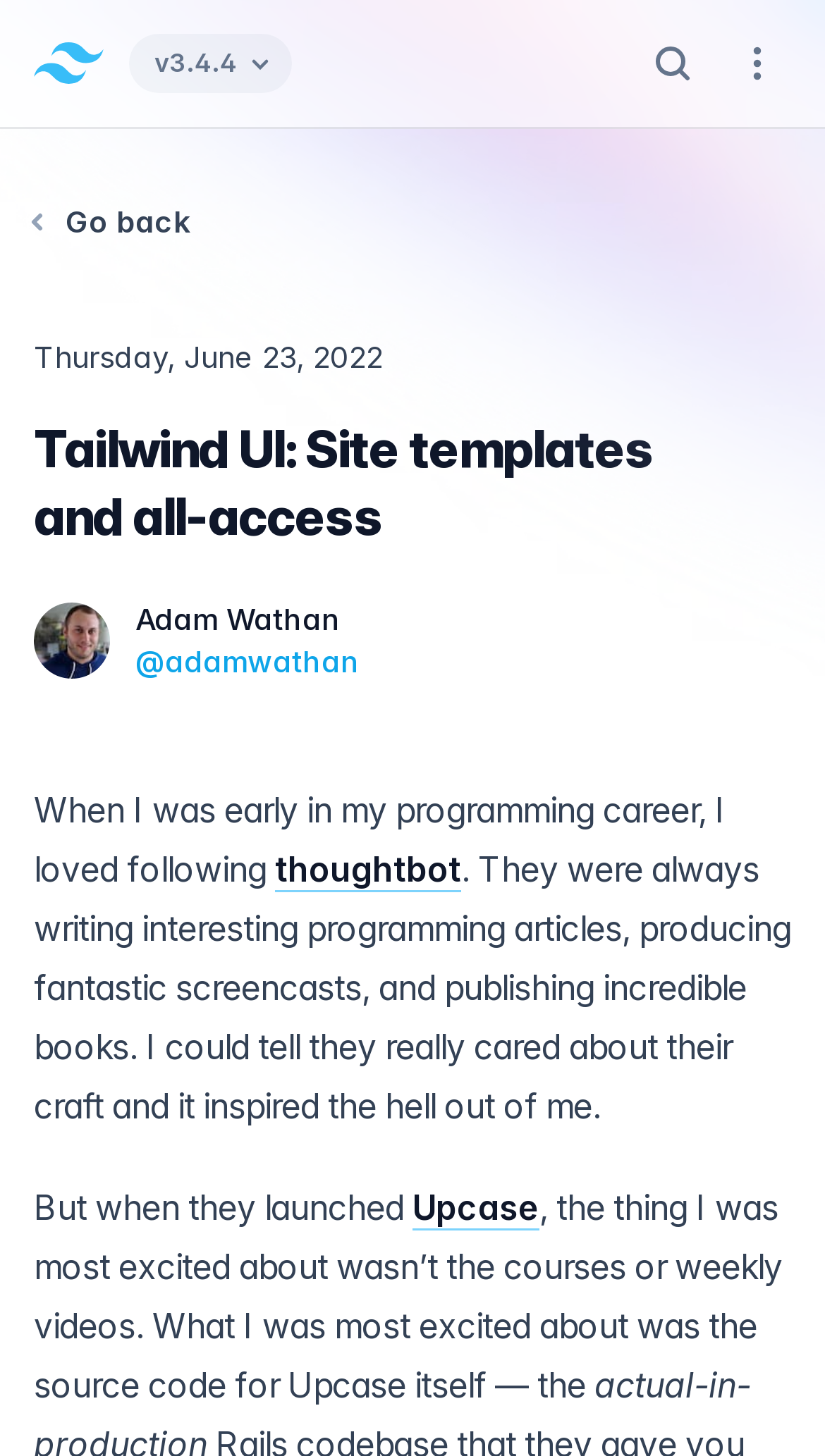Determine the title of the webpage and give its text content.

Tailwind UI: Site templates and all-access